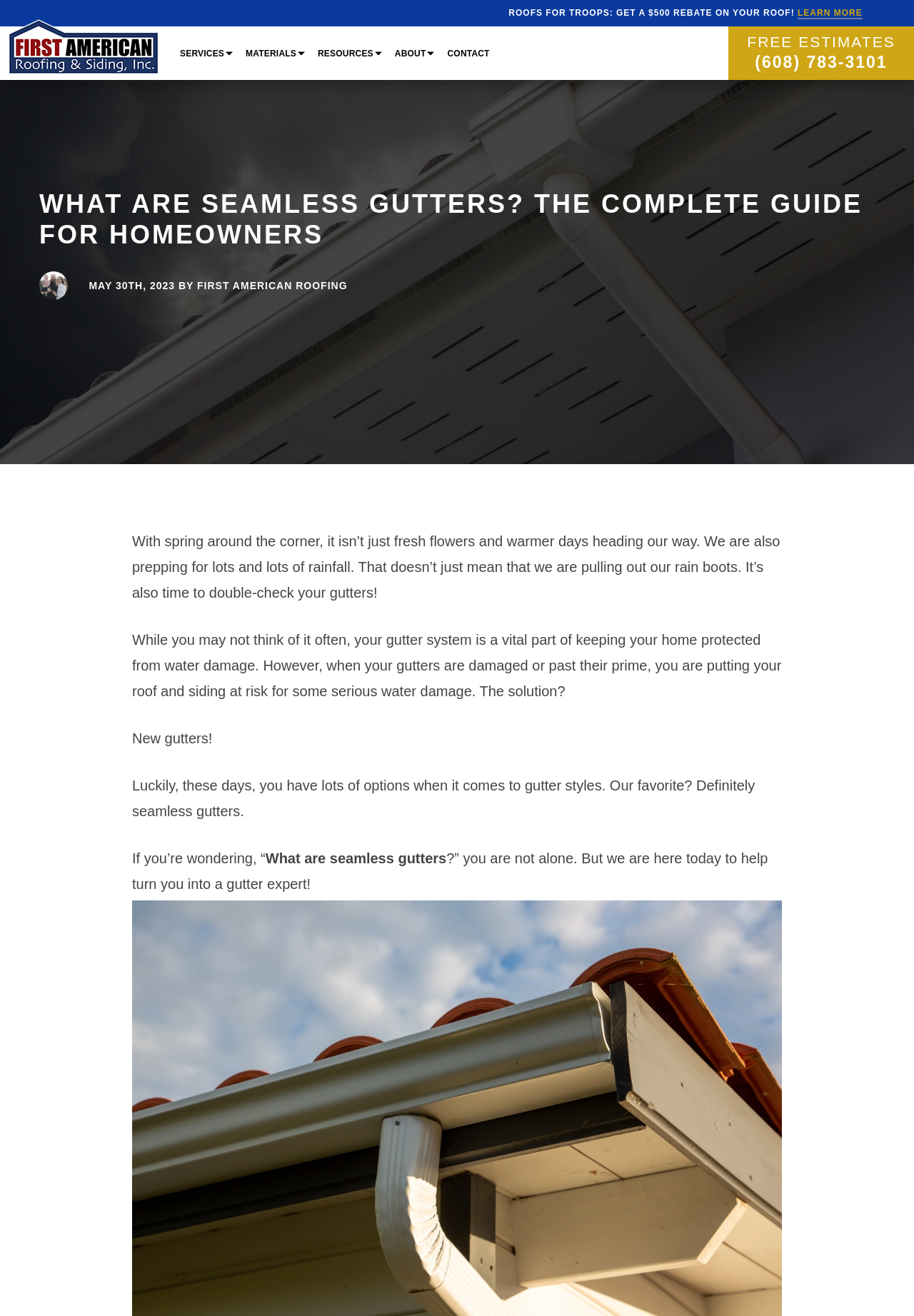Determine the bounding box coordinates for the HTML element mentioned in the following description: "Repairs". The coordinates should be a list of four floats ranging from 0 to 1, represented as [left, top, right, bottom].

[0.473, 0.289, 0.527, 0.298]